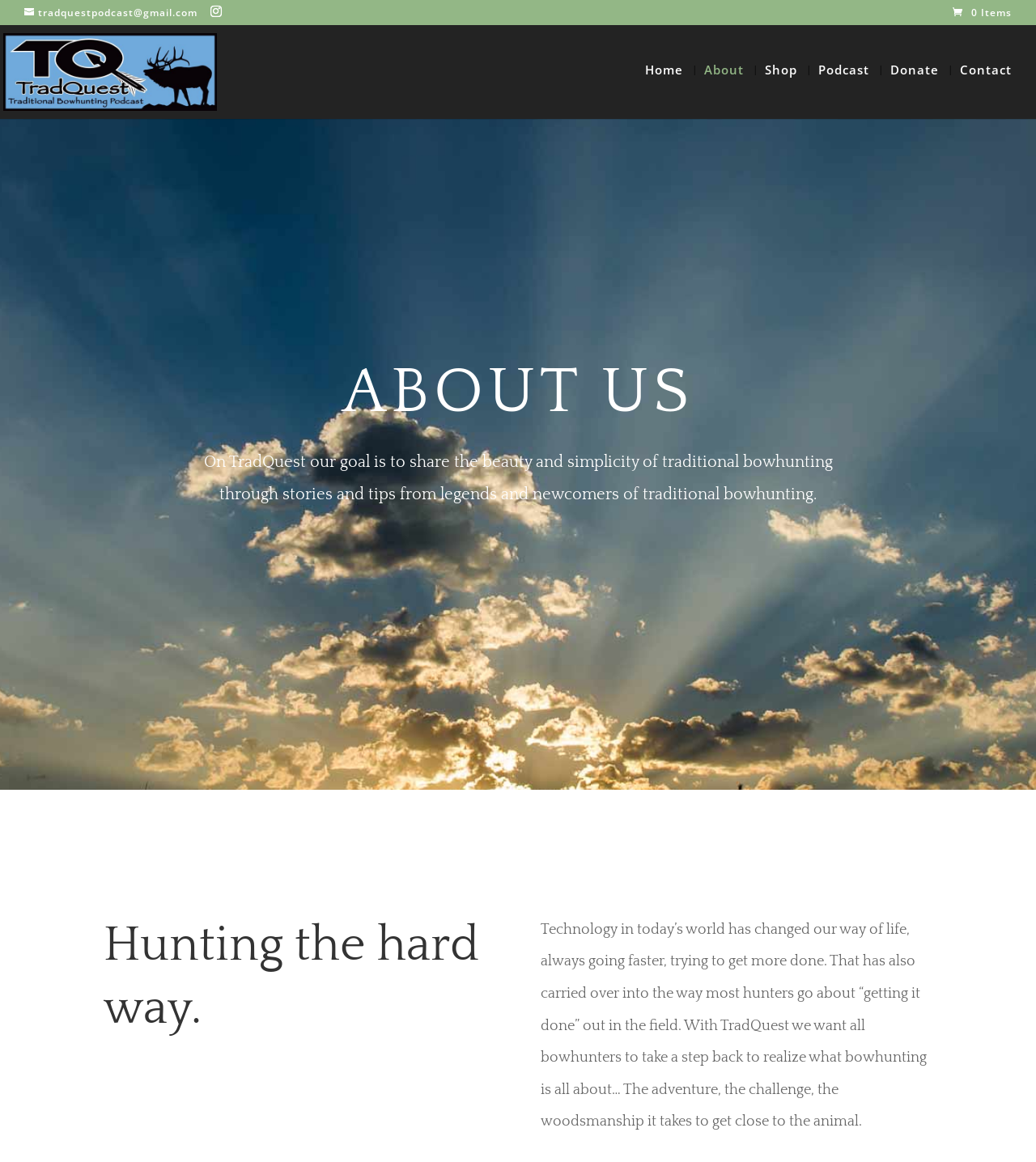Provide a one-word or one-phrase answer to the question:
How many navigation links are there?

6